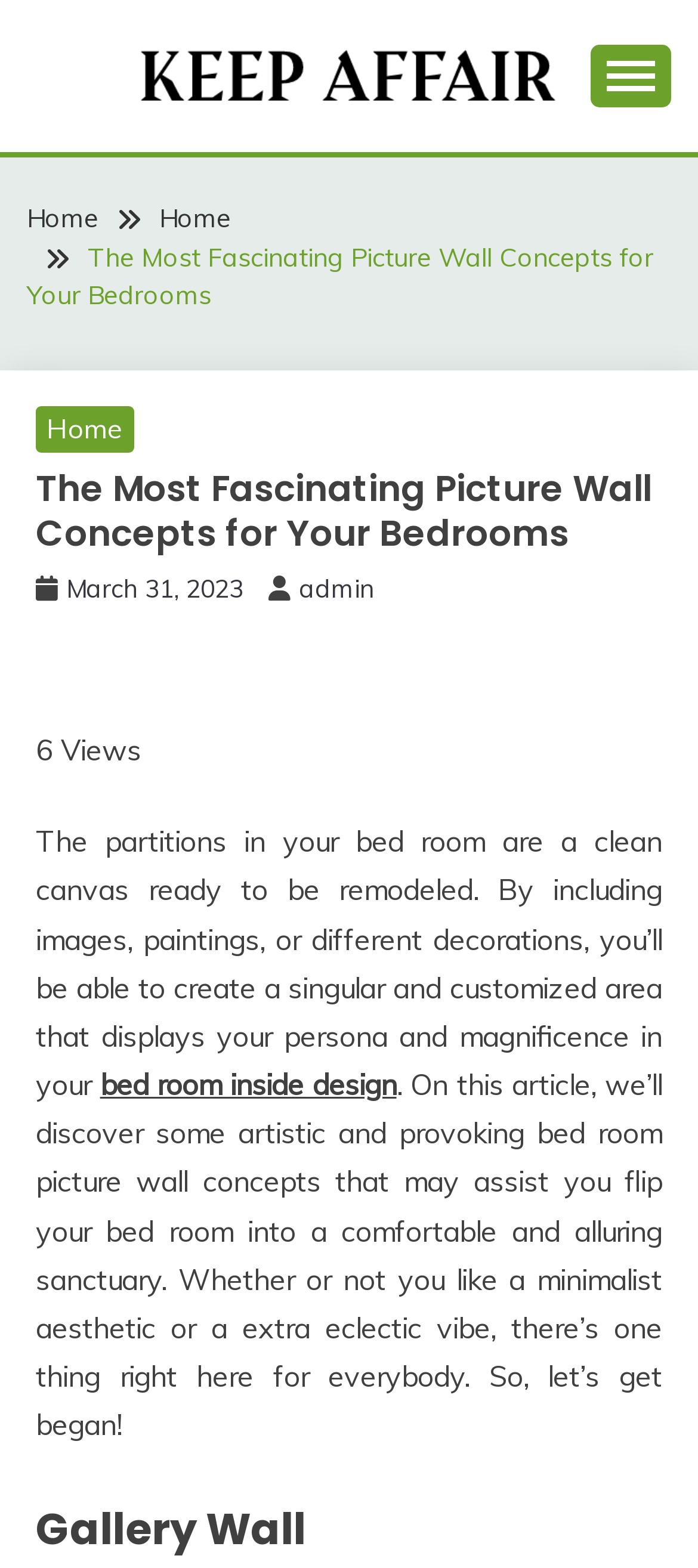Identify the bounding box coordinates of the region that needs to be clicked to carry out this instruction: "Click the 'Home' link". Provide these coordinates as four float numbers ranging from 0 to 1, i.e., [left, top, right, bottom].

[0.038, 0.129, 0.141, 0.149]